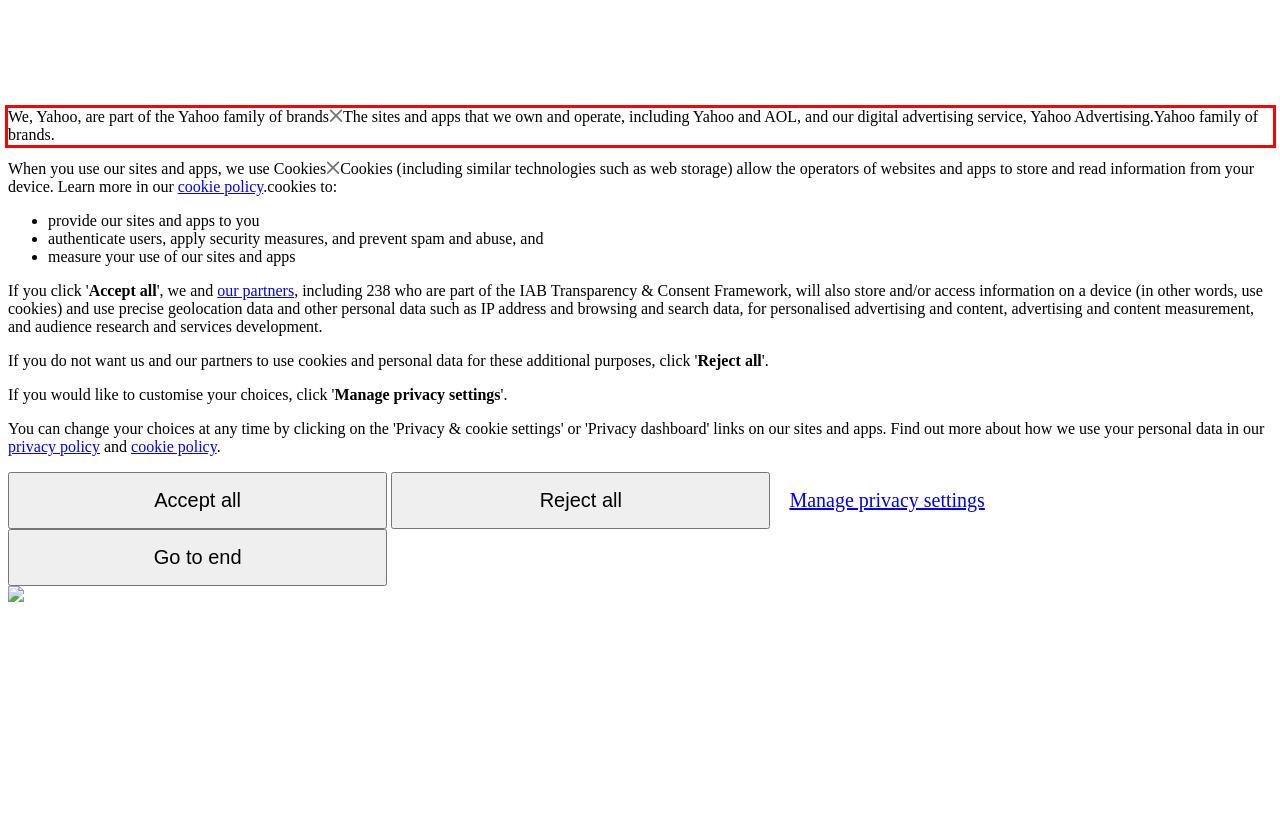Please examine the webpage screenshot and extract the text within the red bounding box using OCR.

We, Yahoo, are part of the Yahoo family of brandsThe sites and apps that we own and operate, including Yahoo and AOL, and our digital advertising service, Yahoo Advertising.Yahoo family of brands.